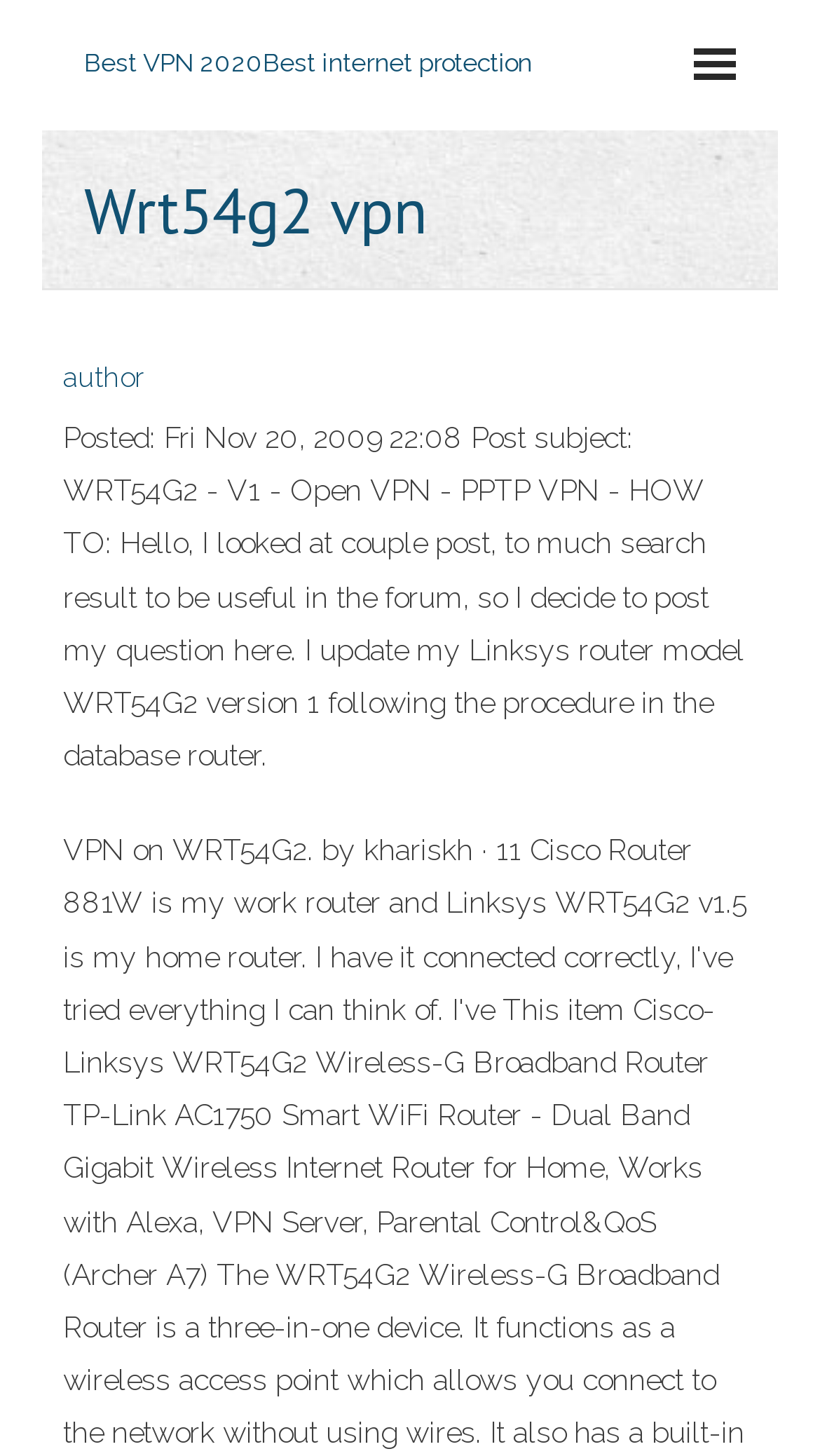What is the date of the post?
Please provide an in-depth and detailed response to the question.

The date of the post can be determined by reading the text 'Posted: Fri Nov 20, 2009 22:08' which indicates the date and time the post was made.